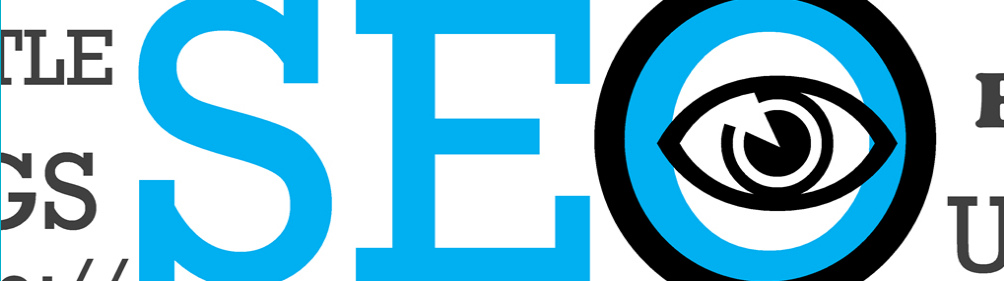Please reply to the following question using a single word or phrase: 
What is the color of the typography?

Blue